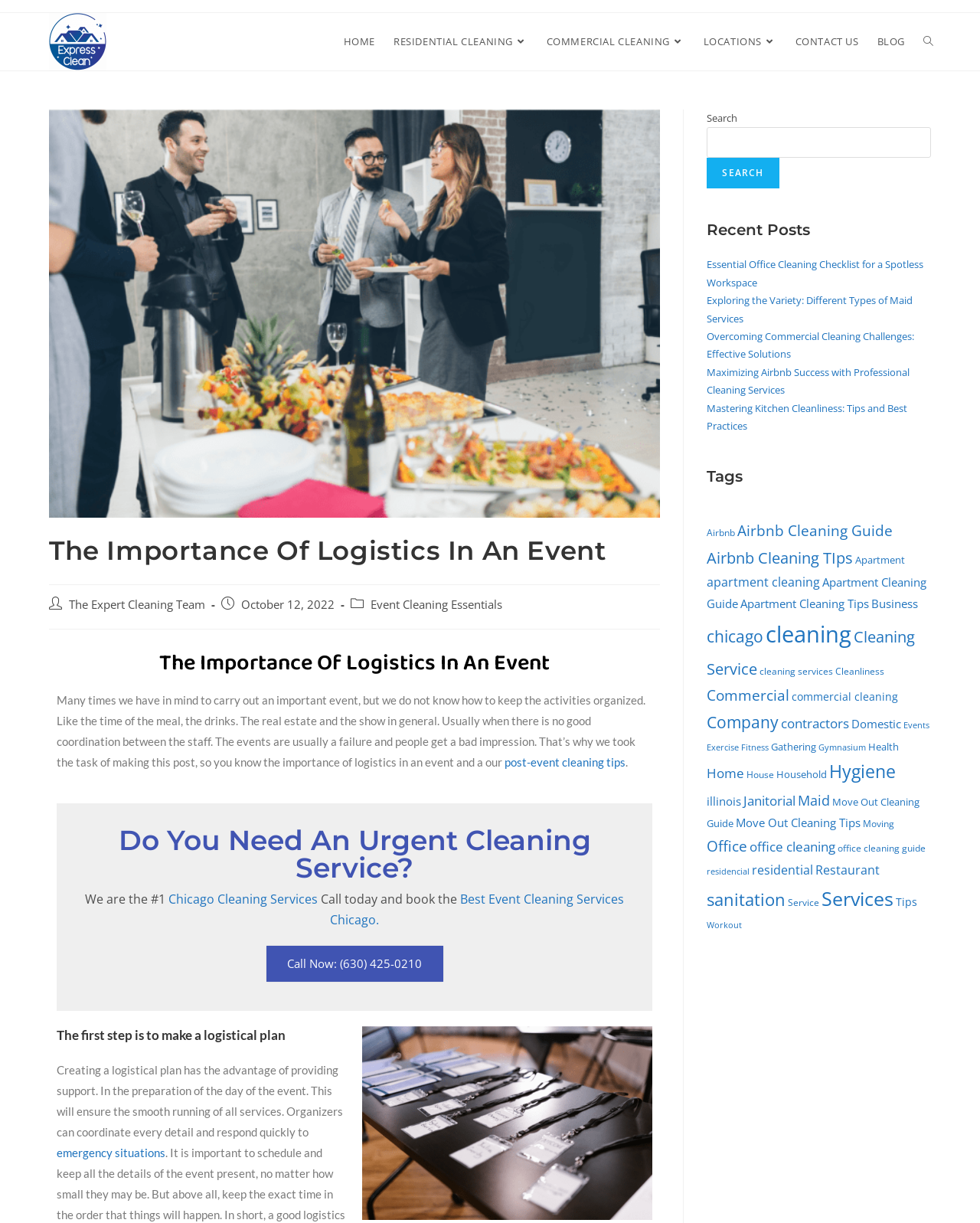Could you find the bounding box coordinates of the clickable area to complete this instruction: "Call the event cleaning service"?

[0.267, 0.773, 0.456, 0.805]